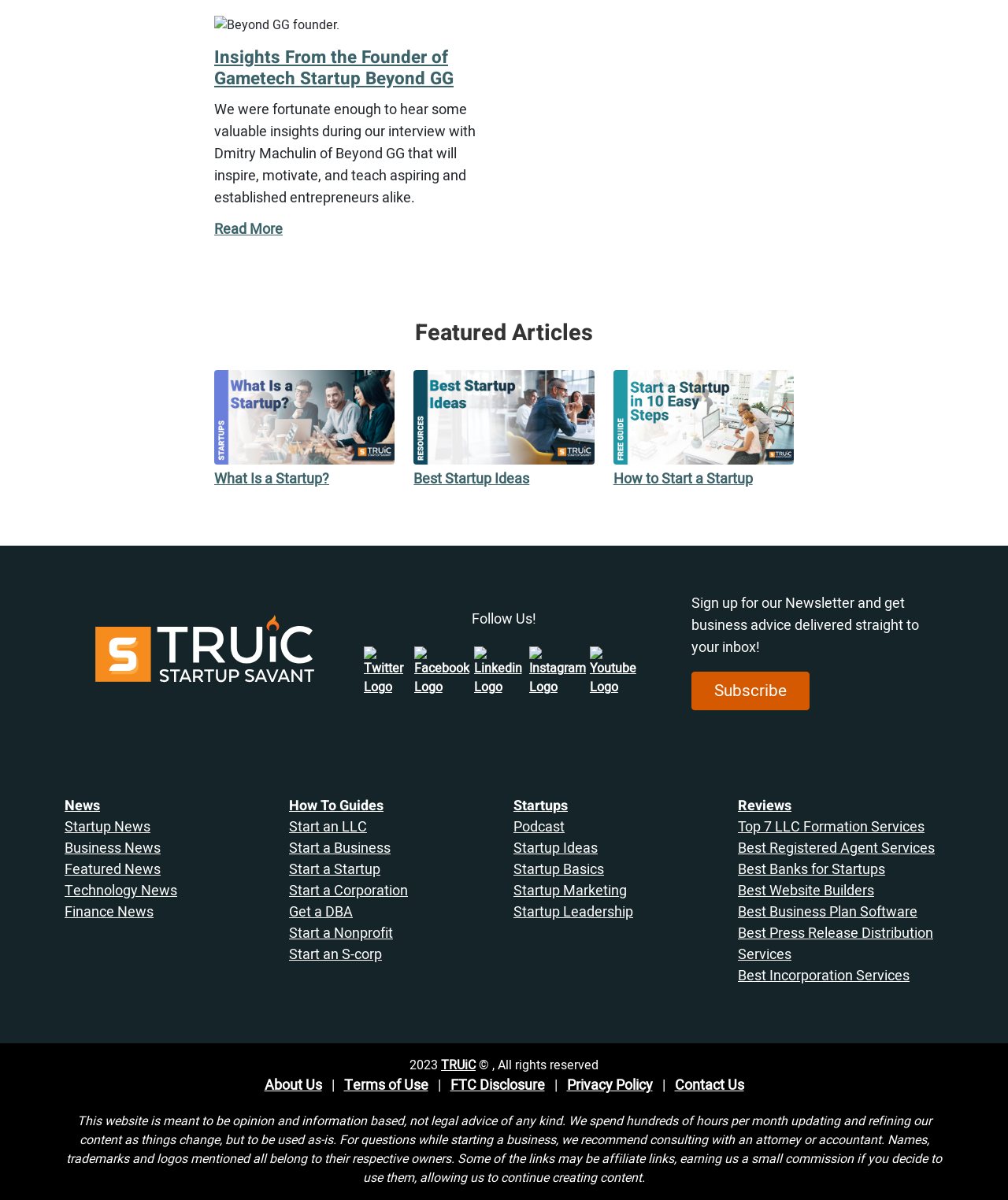Highlight the bounding box of the UI element that corresponds to this description: "Best Incorporation Services".

[0.732, 0.804, 0.902, 0.822]